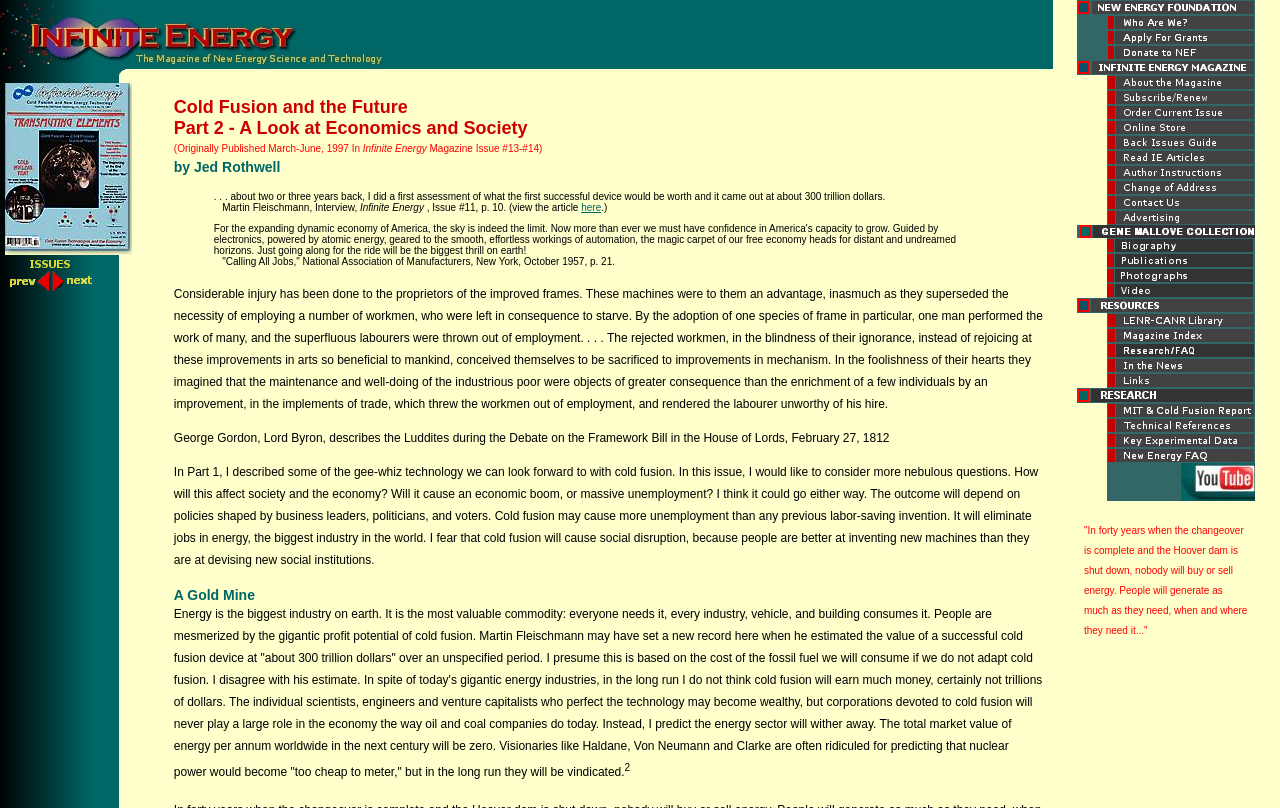Provide your answer in a single word or phrase: 
What is the purpose of the 'New Energy Foundation'?

Not specified